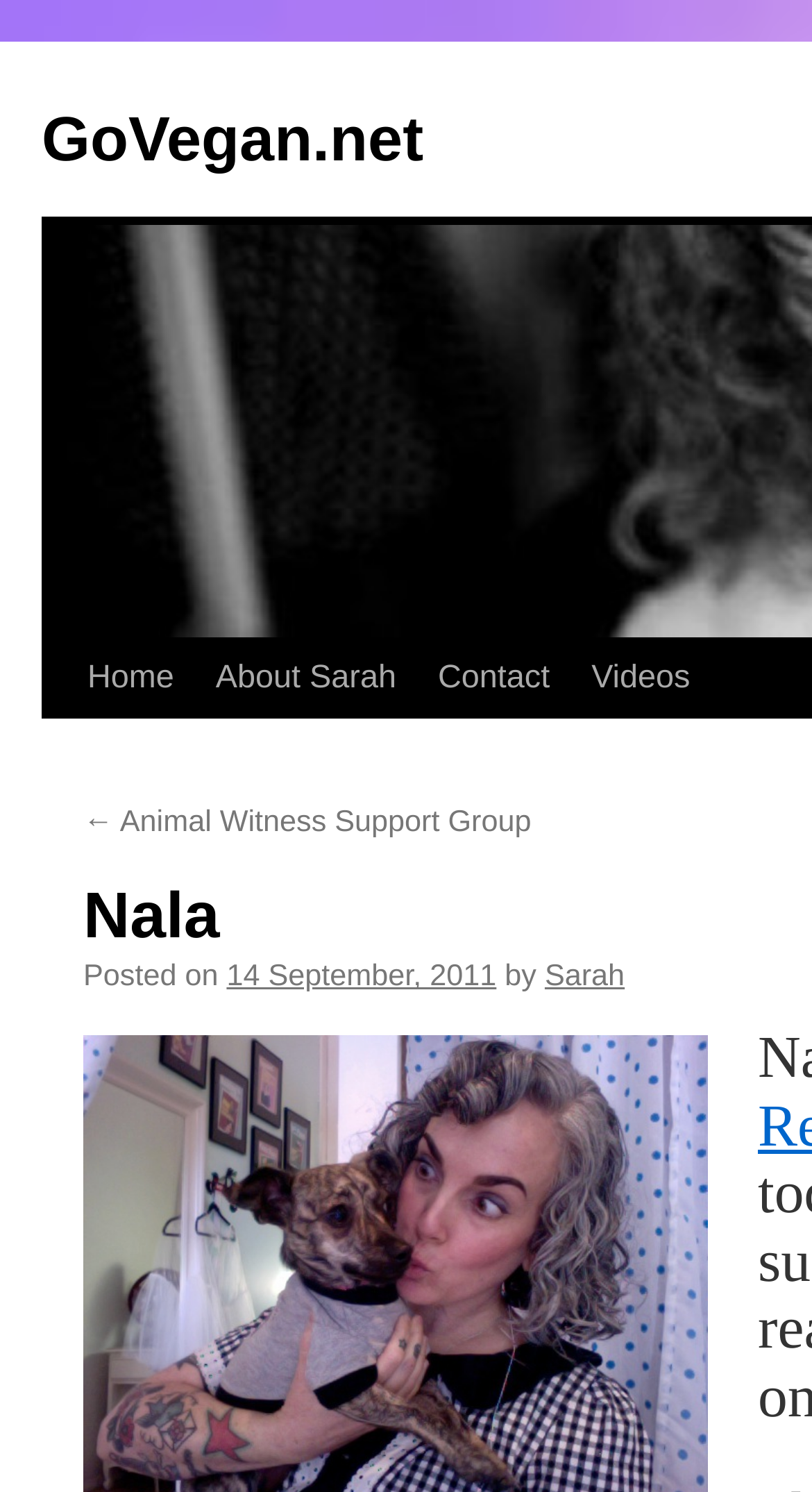Extract the bounding box coordinates for the UI element described as: "← Animal Witness Support Group".

[0.103, 0.593, 0.654, 0.616]